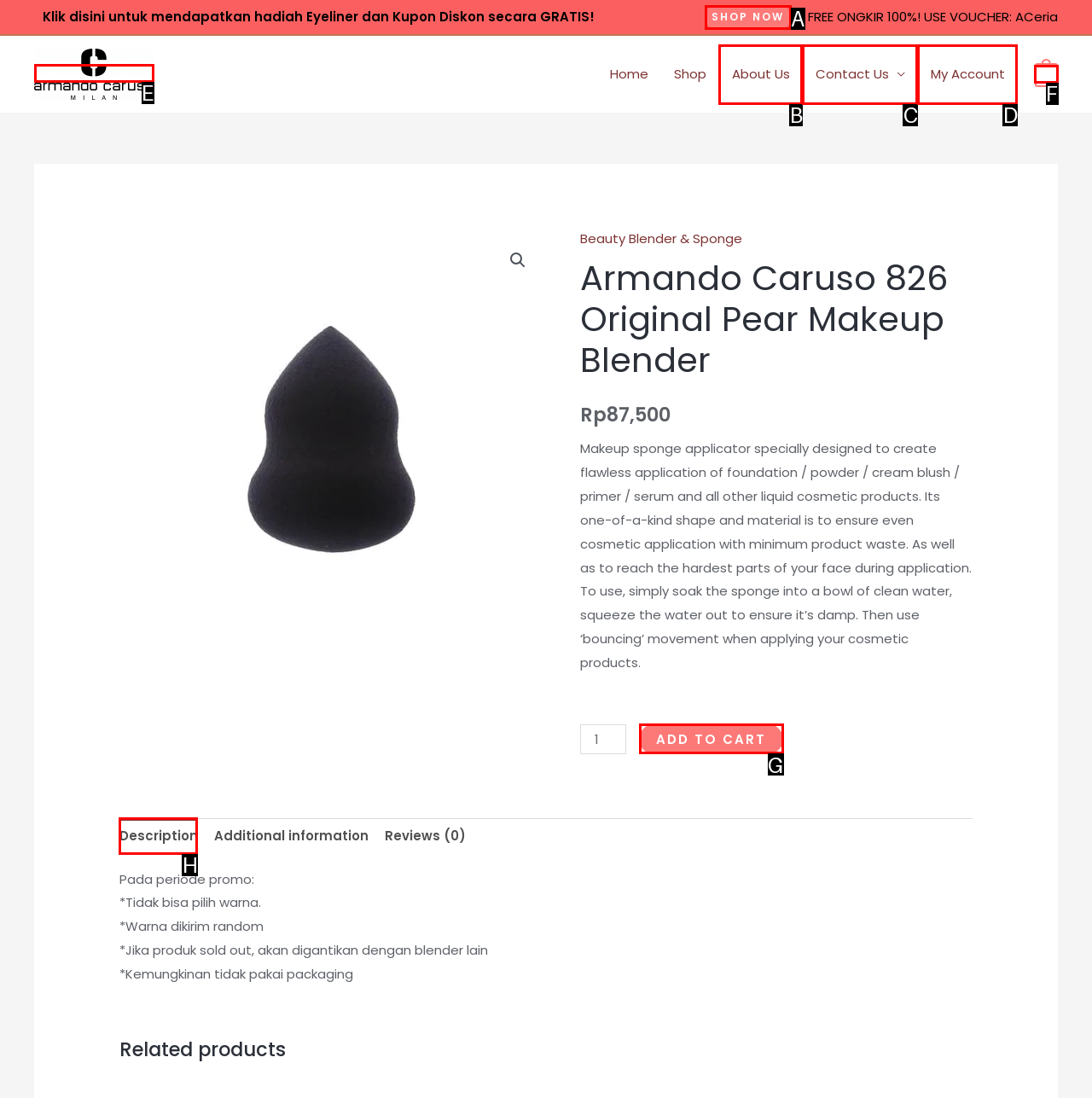Identify the correct option to click in order to accomplish the task: Select the 'Description' tab Provide your answer with the letter of the selected choice.

H